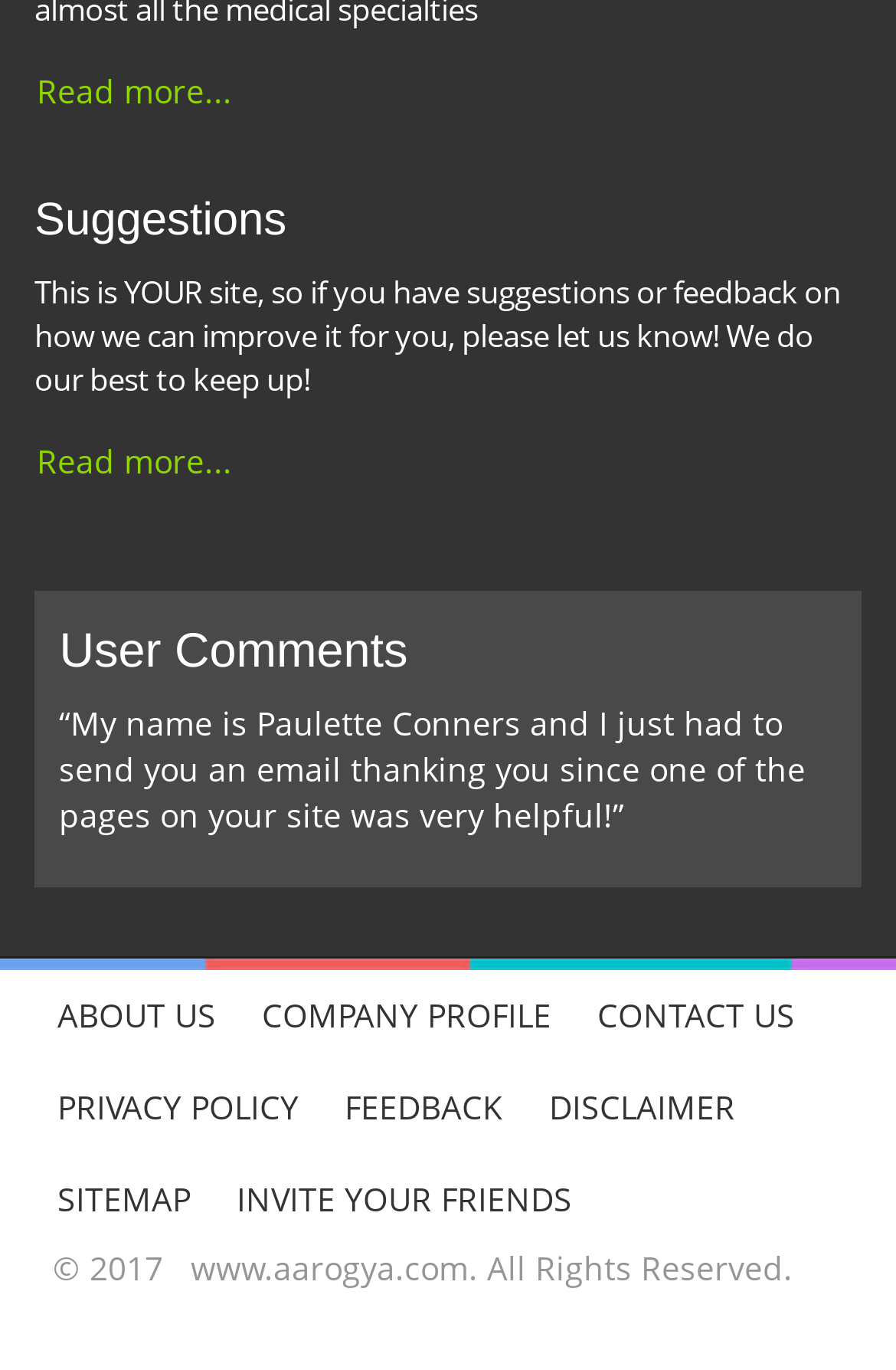What is the purpose of this website?
Answer with a single word or phrase, using the screenshot for reference.

User feedback and suggestions